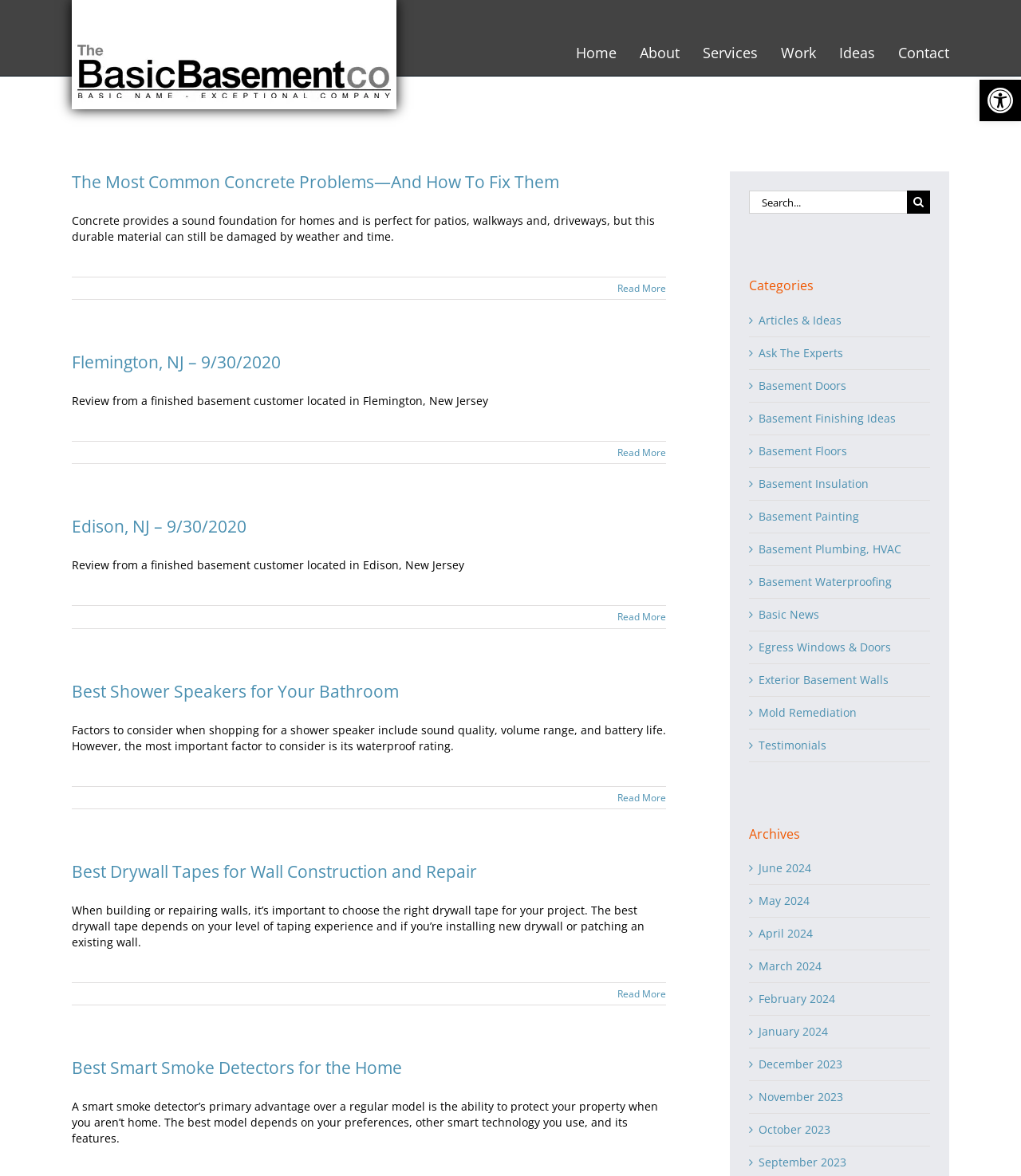Answer the question below with a single word or a brief phrase: 
What is the last archive month listed?

September 2023